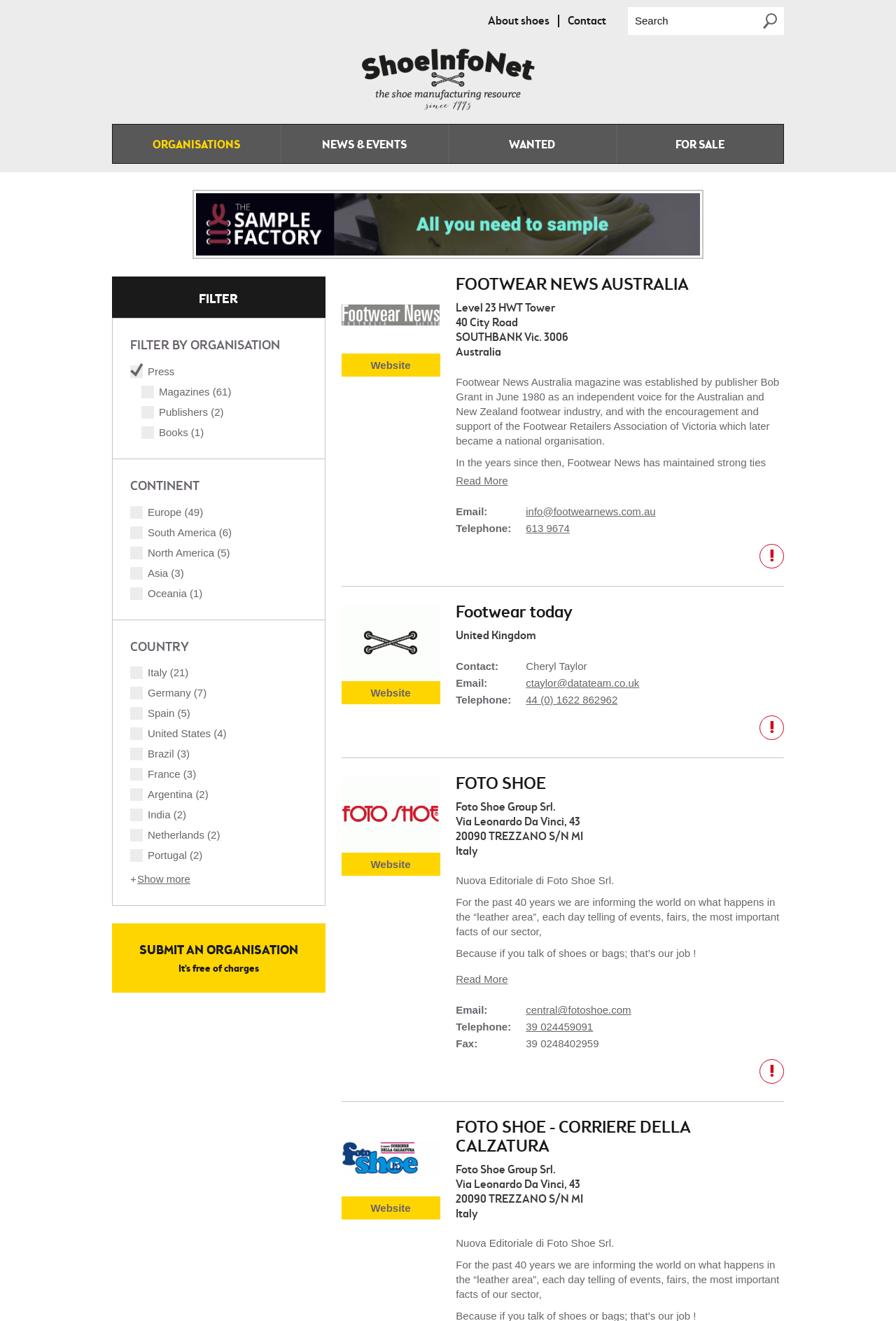What is the purpose of the 'Search' textbox?
Using the image as a reference, answer the question with a short word or phrase.

To search for content